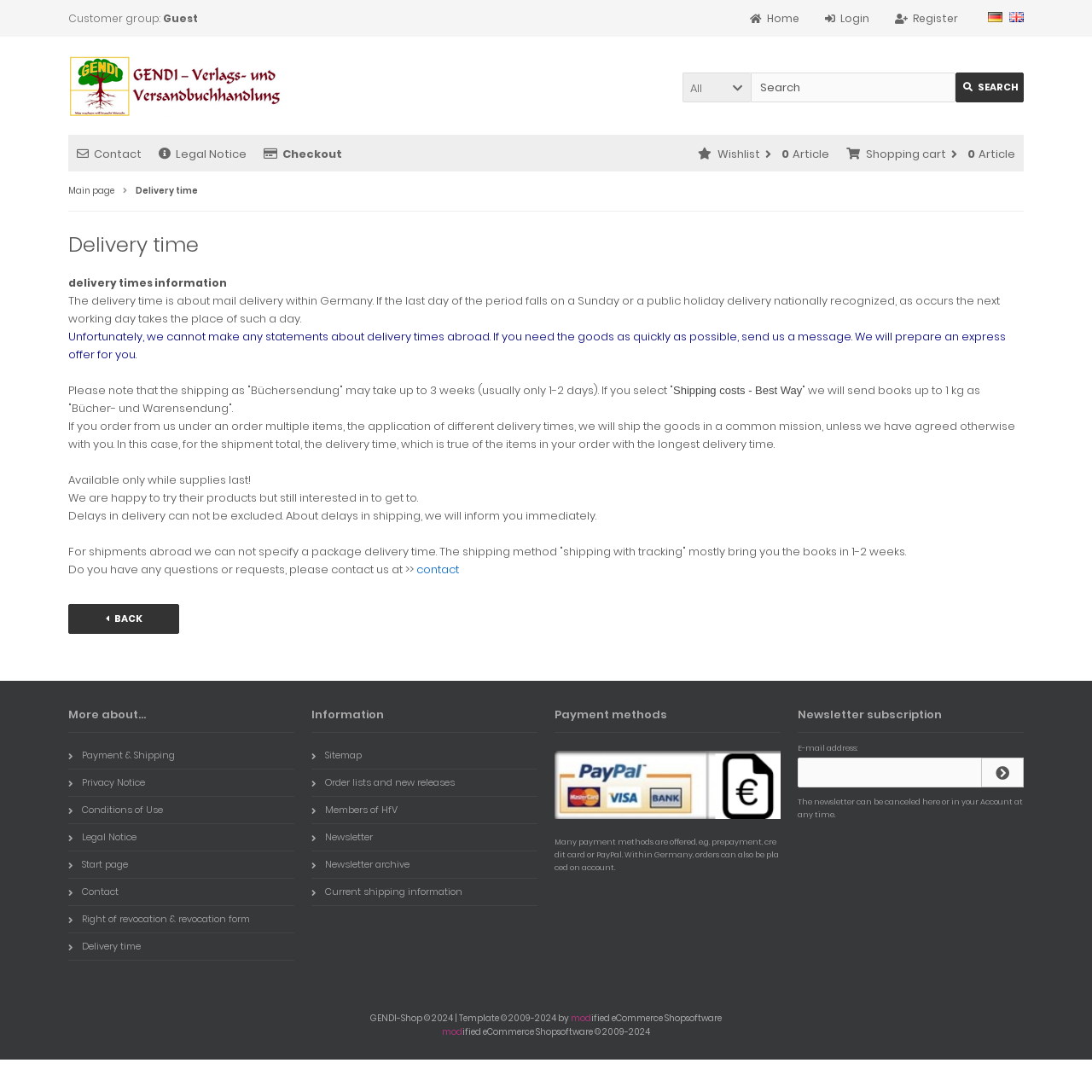What is the purpose of the 'Search' button?
Answer briefly with a single word or phrase based on the image.

To search for products